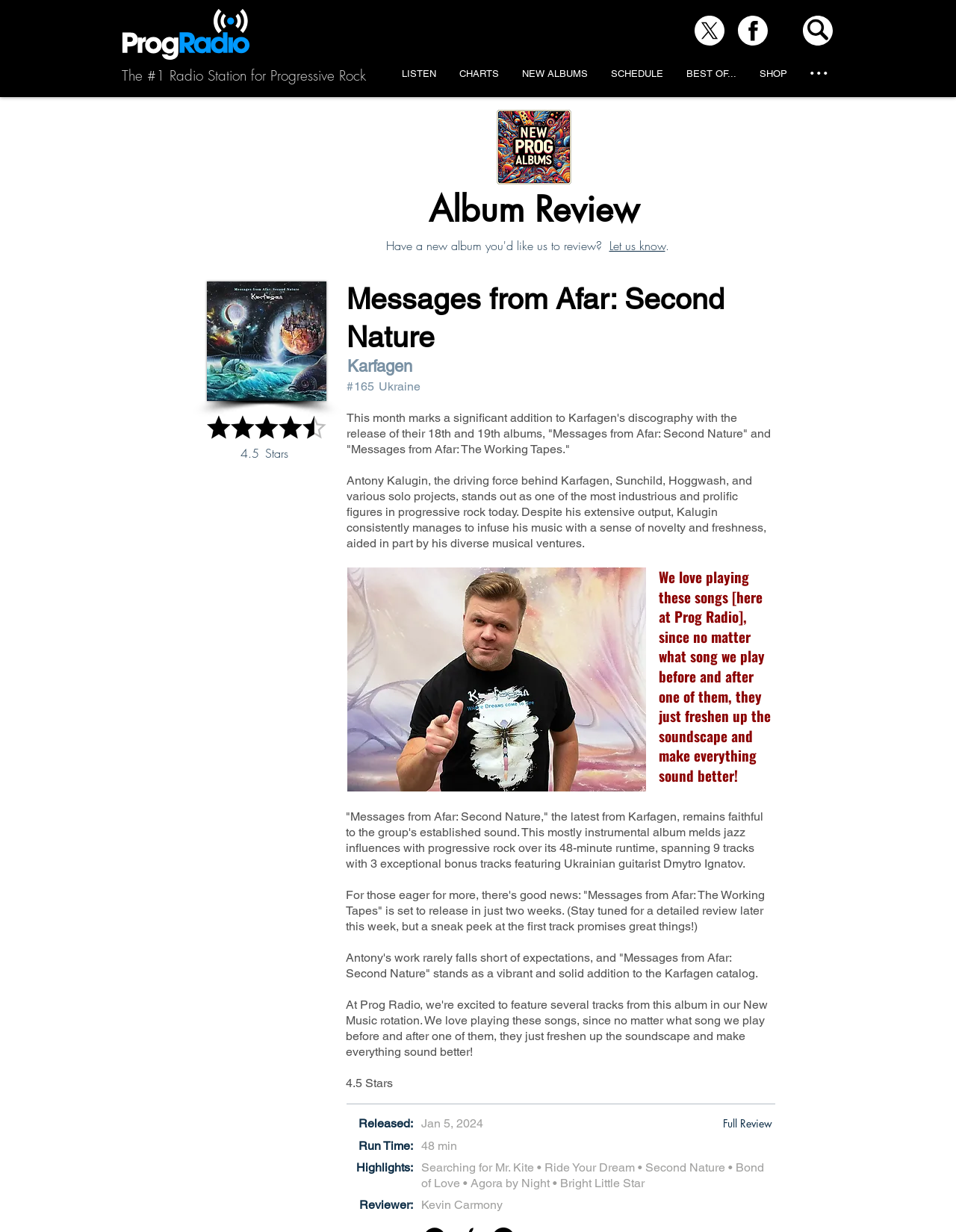Elaborate on the webpage's design and content in a detailed caption.

This webpage is an album review for "Messages from Afar: Second Nature" by Karfagen, with a rating of 4.5 stars. At the top left corner, there is a Prog Radio logo, accompanied by a heading that reads "The #1 Radio Station for Progressive Rock". Below this, there is a navigation menu with links to various sections of the website, including "LISTEN", "CHARTS", "NEW ALBUMS", and "SHOP".

The main content of the webpage is divided into two sections. On the left side, there is an image of the album cover, along with a rating icon and a heading that reads "Album Review". Below this, there is a brief summary of the album, mentioning that it is the 18th and 19th album release by Karfagen.

On the right side, there is a lengthy review of the album, written in several paragraphs. The review discusses the album's sound, which blends jazz influences with progressive rock, and praises the work of Antony Kalugin, the driving force behind Karfagen. The review also mentions that the album is mostly instrumental, with 9 tracks and 3 bonus tracks featuring Ukrainian guitarist Dmytro Ignatov.

Throughout the review, there are several images, including a photo of Antony Kalugin and an image of the album cover. There are also several headings that break up the review, including "Released:", "Run Time:", "Highlights:", and "Reviewer:". At the bottom of the page, there is a button that reads "Full Review", which likely links to a more detailed review of the album.

Overall, the webpage is well-organized and easy to navigate, with a clear focus on the album review and related information.